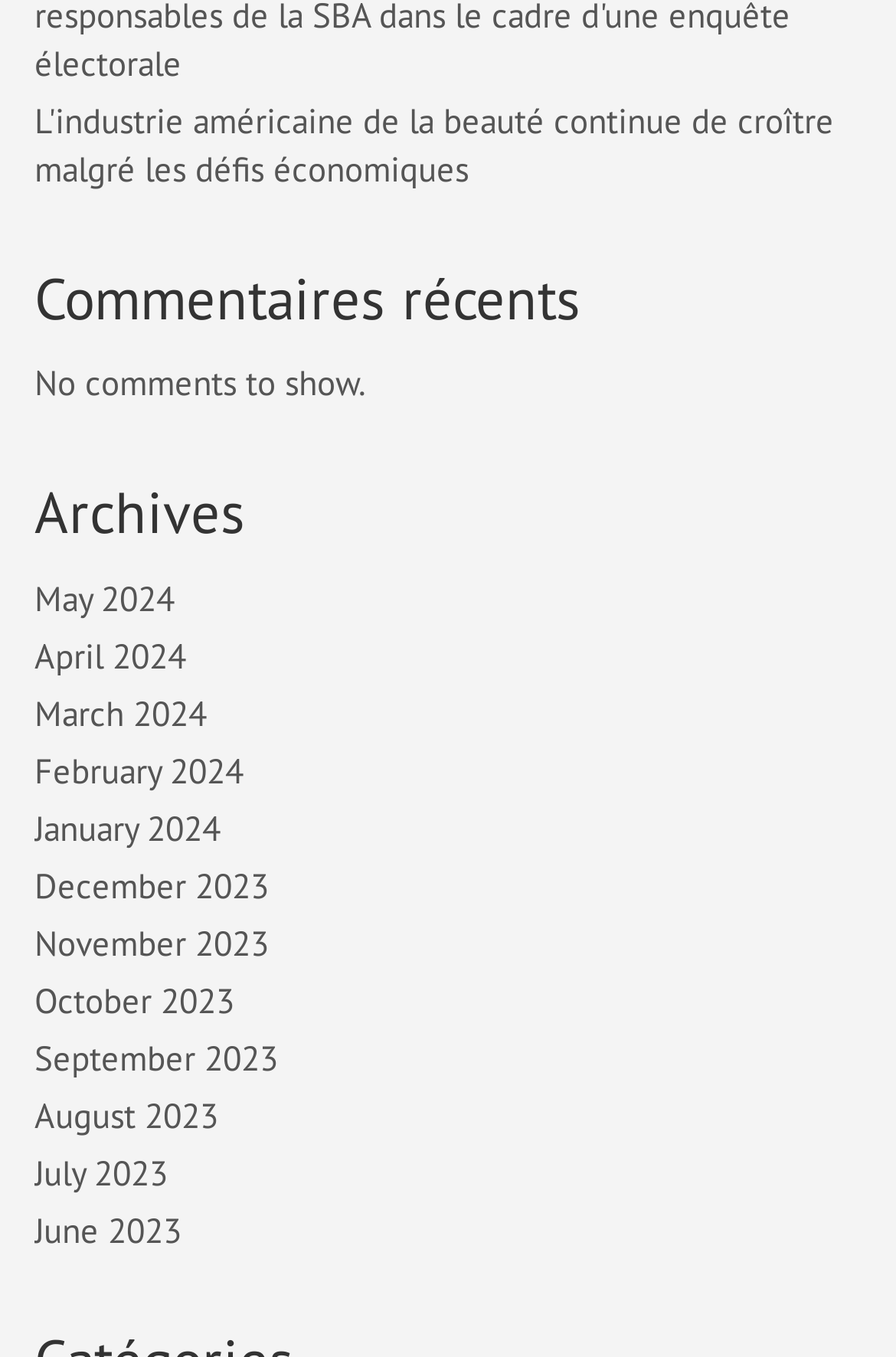What is the title of the article at the top of the page?
Please provide a single word or phrase as your answer based on the image.

L'industrie américaine de la beauté continue de croître malgré les défis économiques